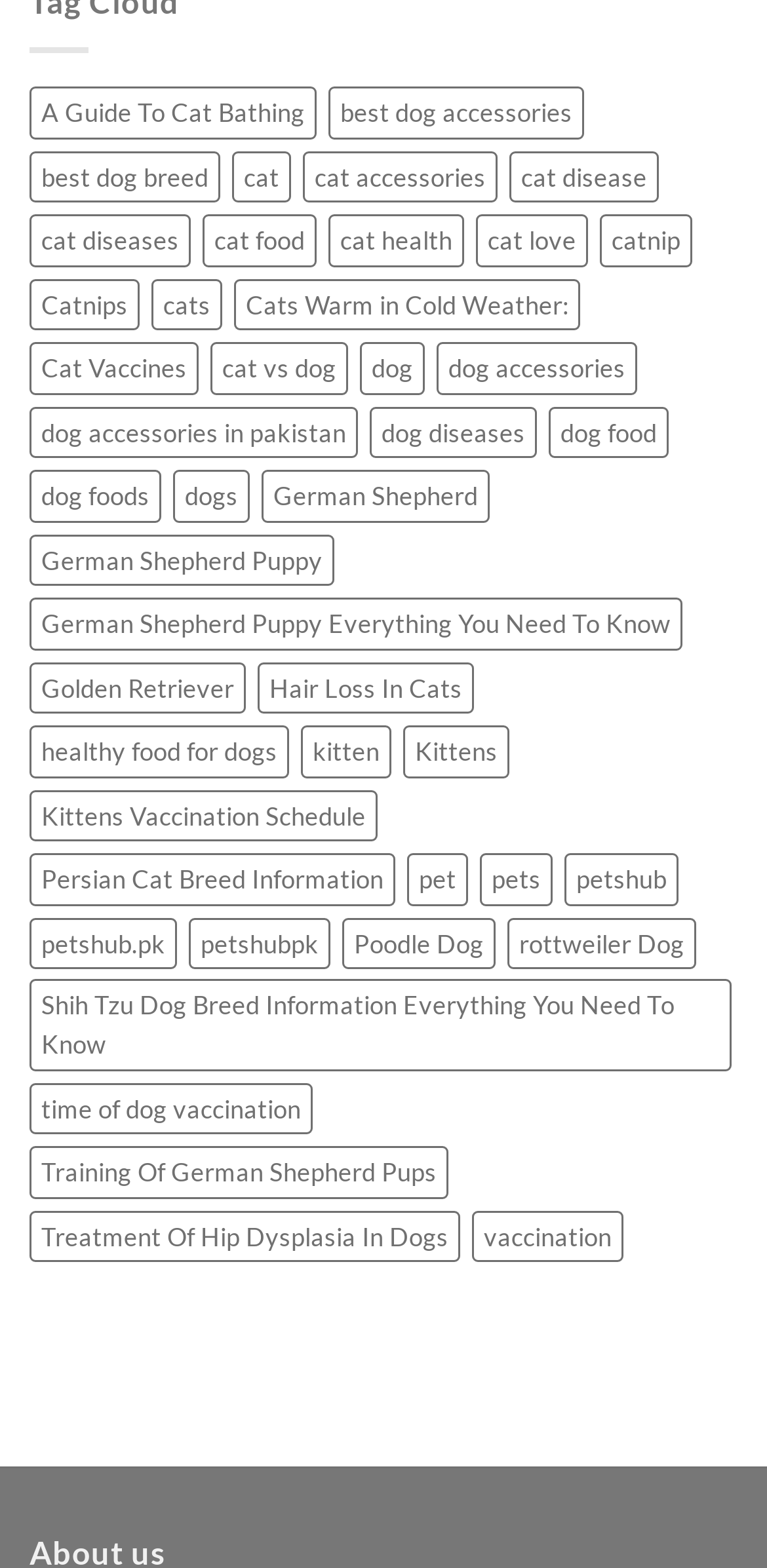What is the topic of the link 'Treatment Of Hip Dysplasia In Dogs'?
Please describe in detail the information shown in the image to answer the question.

Based on the link 'Treatment Of Hip Dysplasia In Dogs (1 item)', it appears that the topic is related to dog health, specifically the treatment of hip dysplasia in dogs.